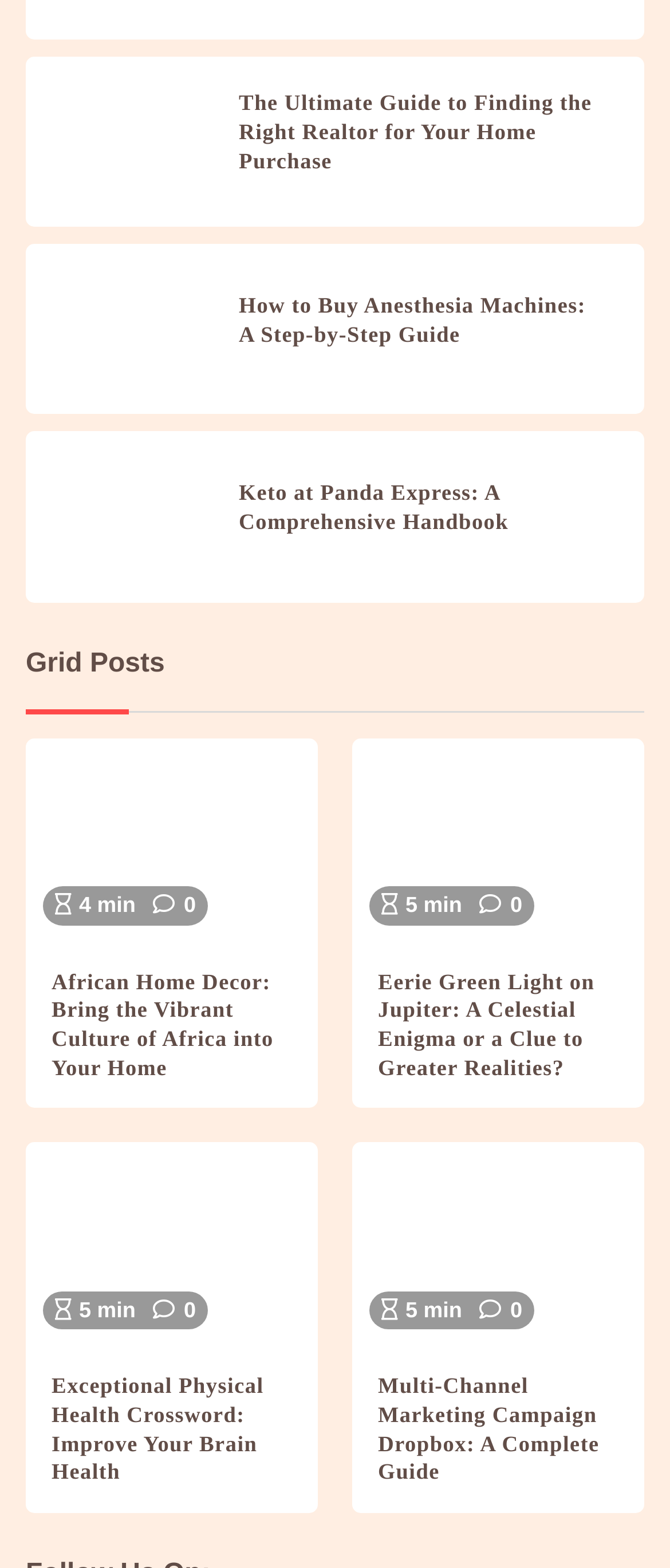Identify the bounding box of the UI component described as: "parent_node: 5 min".

[0.526, 0.471, 0.962, 0.601]